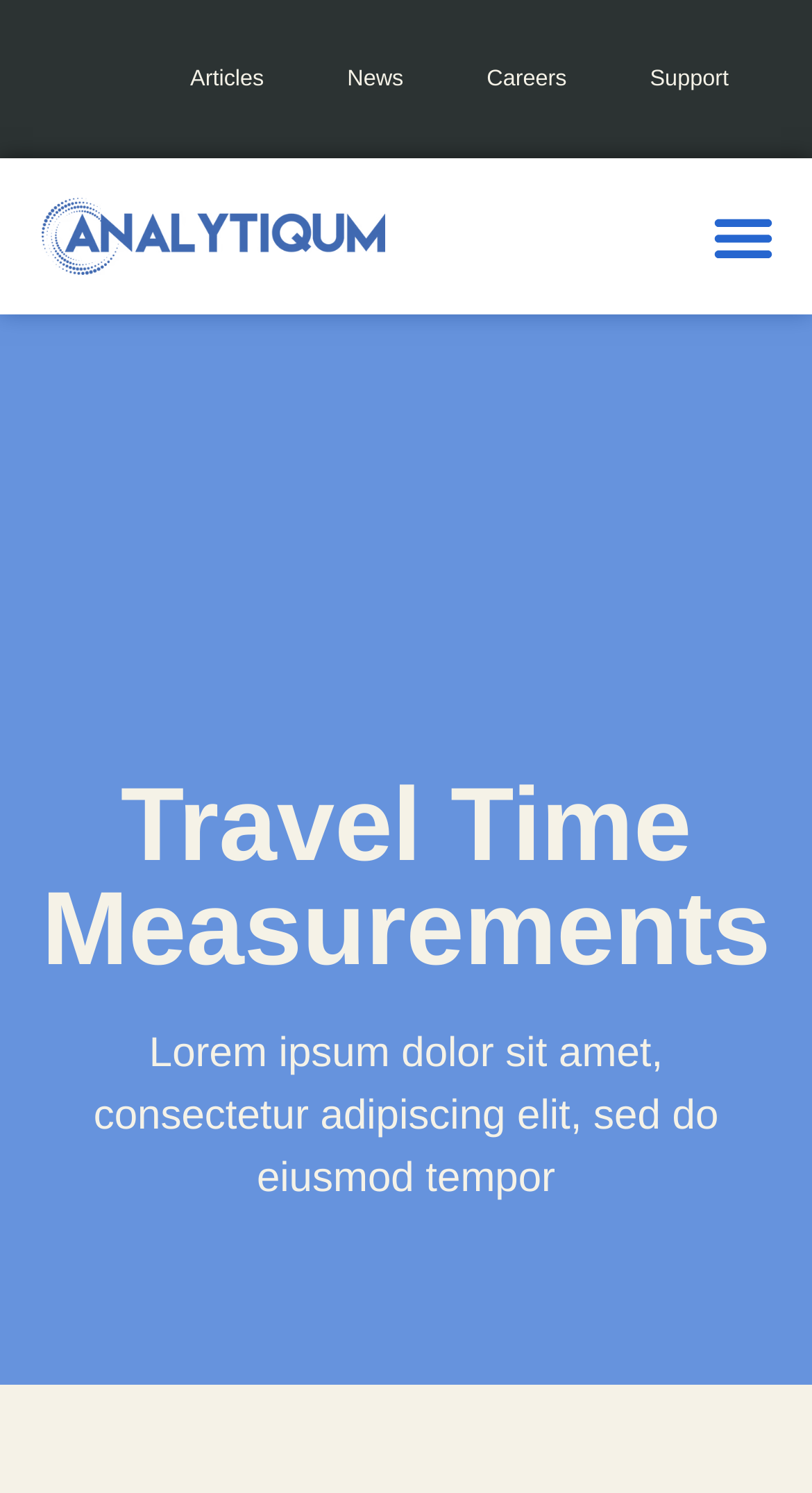How many words are in the paragraph of text on the page?
Look at the image and provide a short answer using one word or a phrase.

19